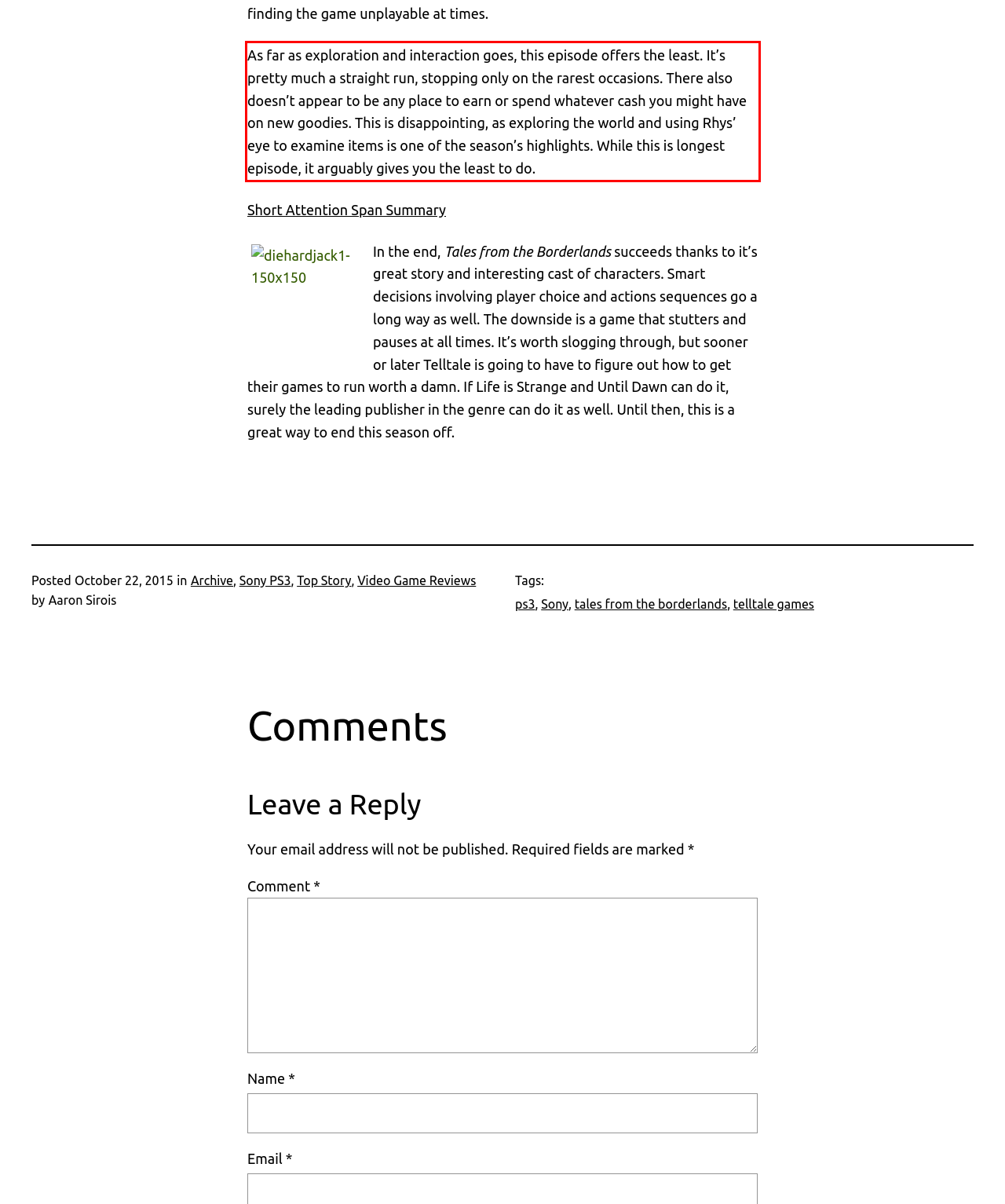You have a screenshot of a webpage with a UI element highlighted by a red bounding box. Use OCR to obtain the text within this highlighted area.

As far as exploration and interaction goes, this episode offers the least. It’s pretty much a straight run, stopping only on the rarest occasions. There also doesn’t appear to be any place to earn or spend whatever cash you might have on new goodies. This is disappointing, as exploring the world and using Rhys’ eye to examine items is one of the season’s highlights. While this is longest episode, it arguably gives you the least to do.